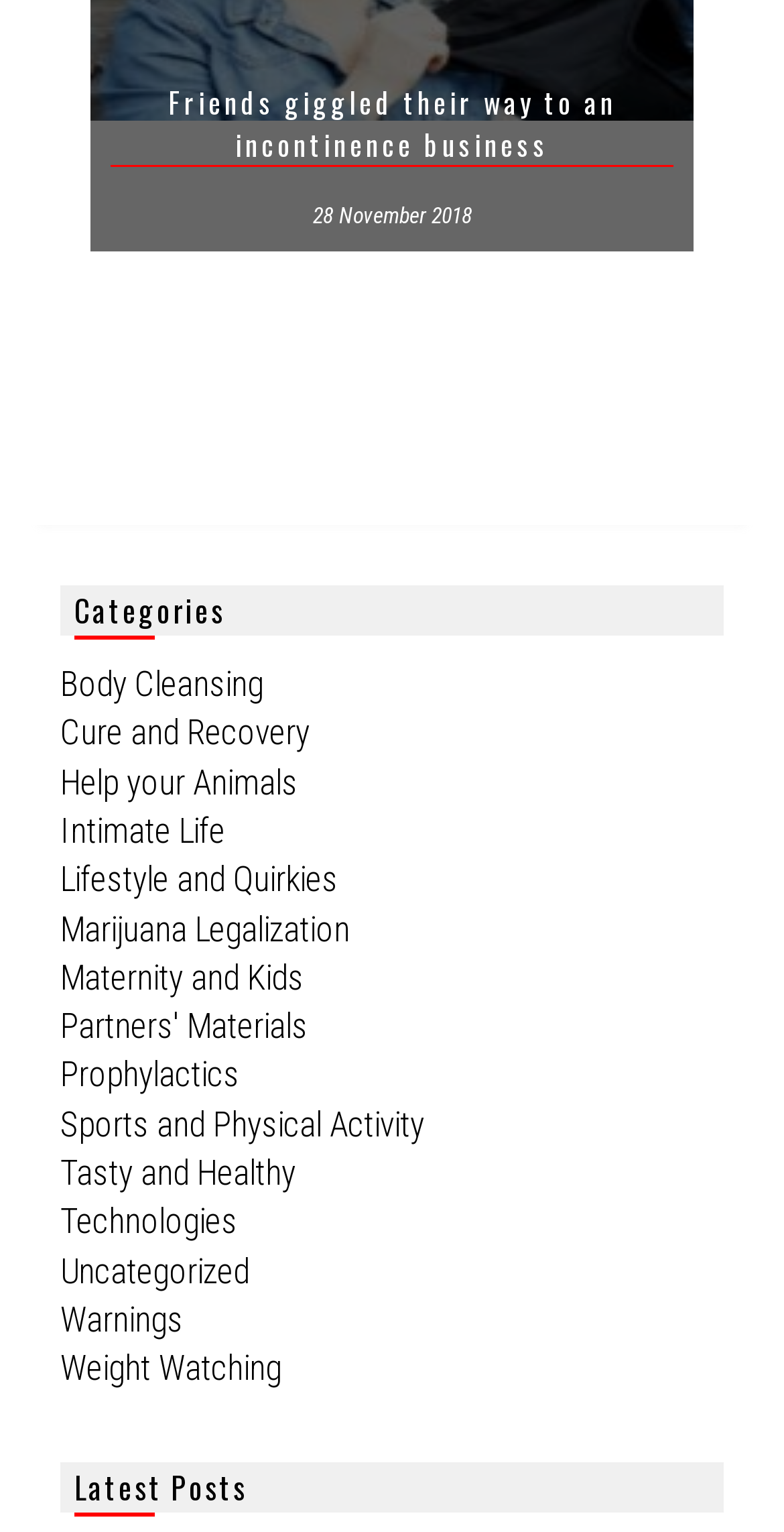What is the title of the first link?
Refer to the image and provide a concise answer in one word or phrase.

Friends giggled their way to an incontinence business